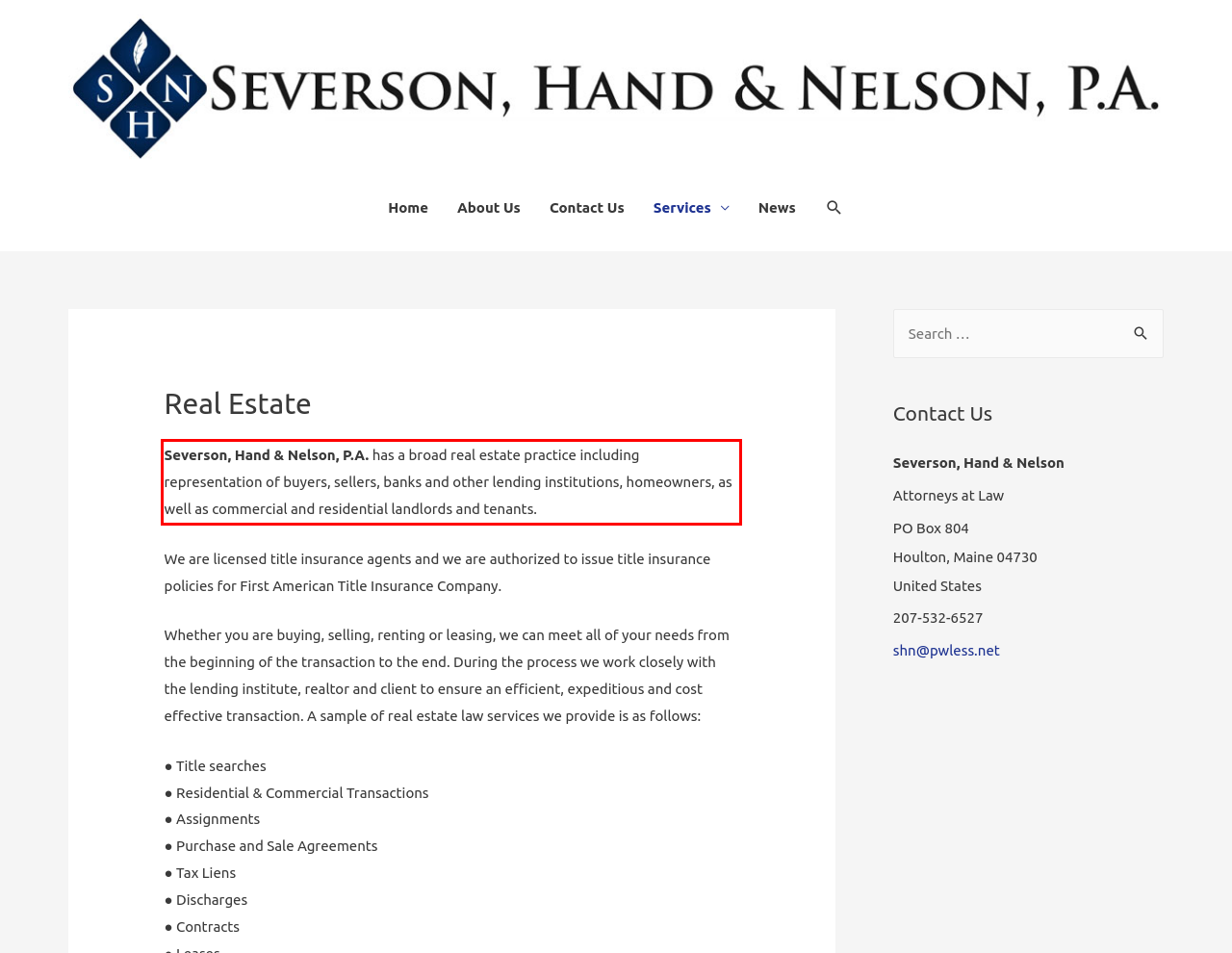Please perform OCR on the UI element surrounded by the red bounding box in the given webpage screenshot and extract its text content.

Severson, Hand & Nelson, P.A. has a broad real estate practice including representation of buyers, sellers, banks and other lending institutions, homeowners, as well as commercial and residential landlords and tenants.